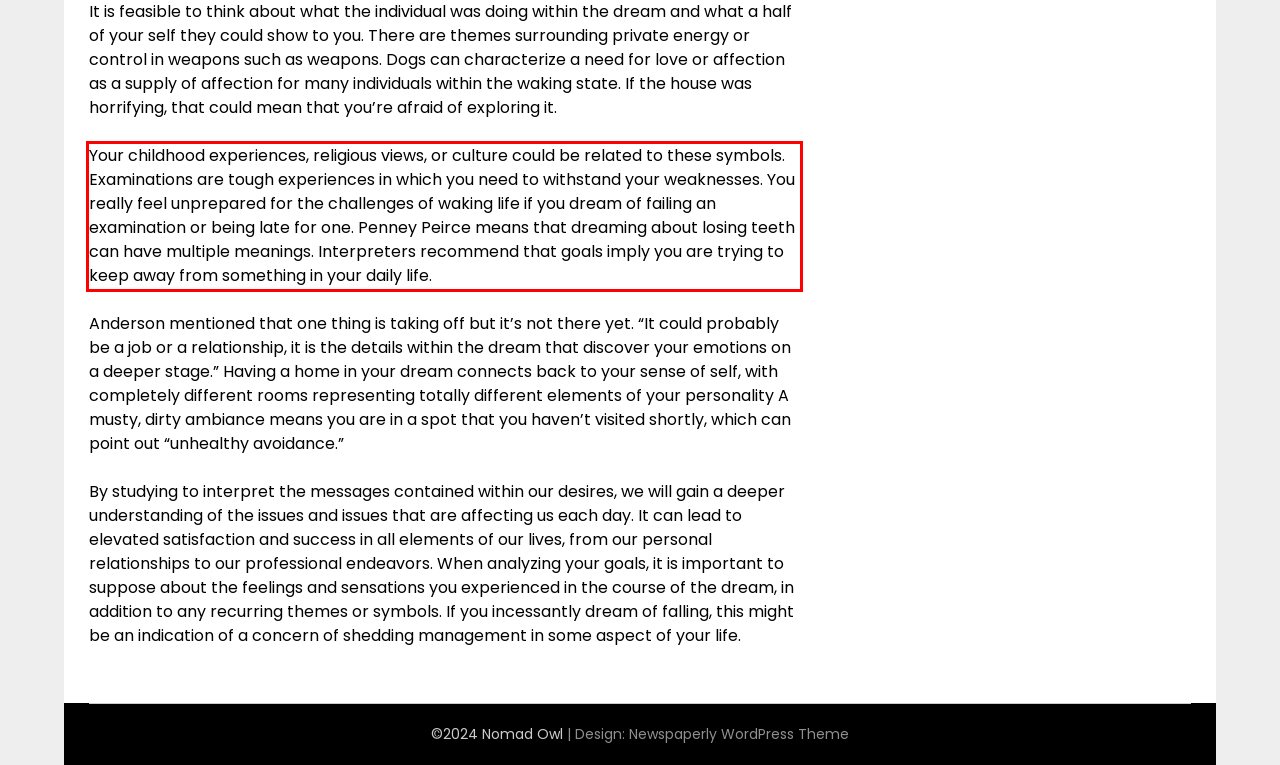You are given a screenshot of a webpage with a UI element highlighted by a red bounding box. Please perform OCR on the text content within this red bounding box.

Your childhood experiences, religious views, or culture could be related to these symbols. Examinations are tough experiences in which you need to withstand your weaknesses. You really feel unprepared for the challenges of waking life if you dream of failing an examination or being late for one. Penney Peirce means that dreaming about losing teeth can have multiple meanings. Interpreters recommend that goals imply you are trying to keep away from something in your daily life.